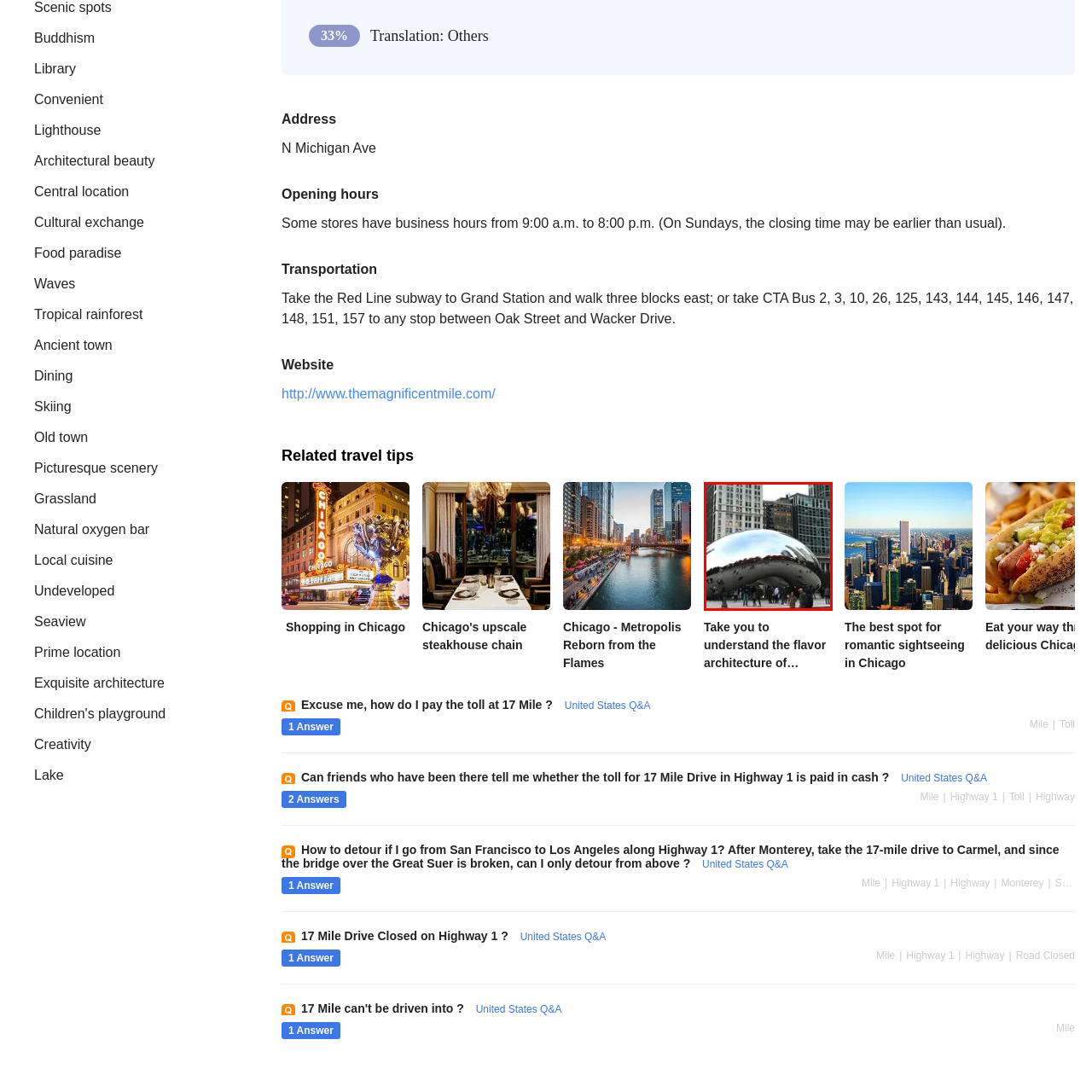Refer to the image marked by the red boundary and provide a single word or phrase in response to the question:
What is the material of the sculpture's surface?

Polished stainless steel